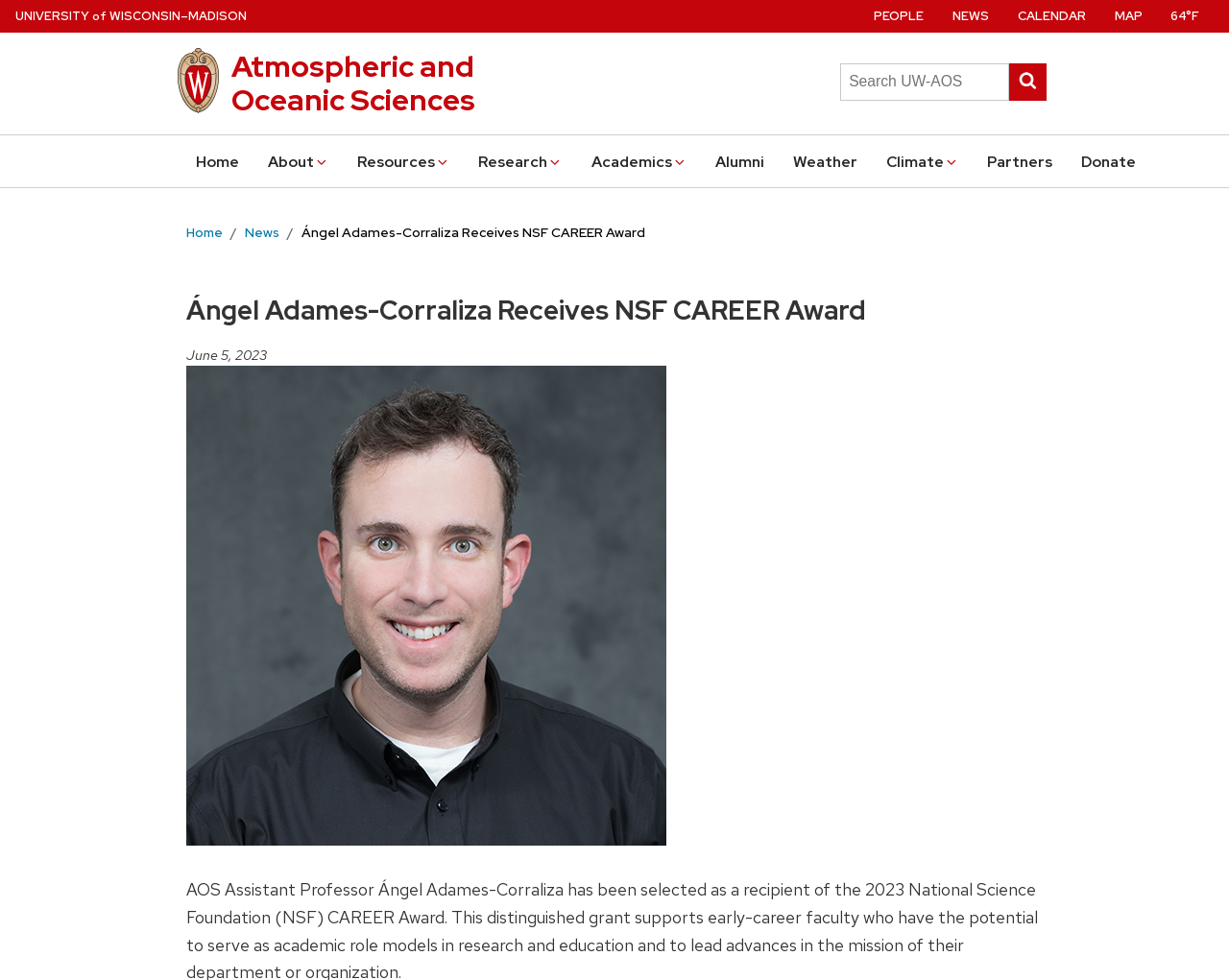Determine the coordinates of the bounding box that should be clicked to complete the instruction: "Go to University of Wisconsin-Madison home page". The coordinates should be represented by four float numbers between 0 and 1: [left, top, right, bottom].

[0.145, 0.102, 0.178, 0.119]